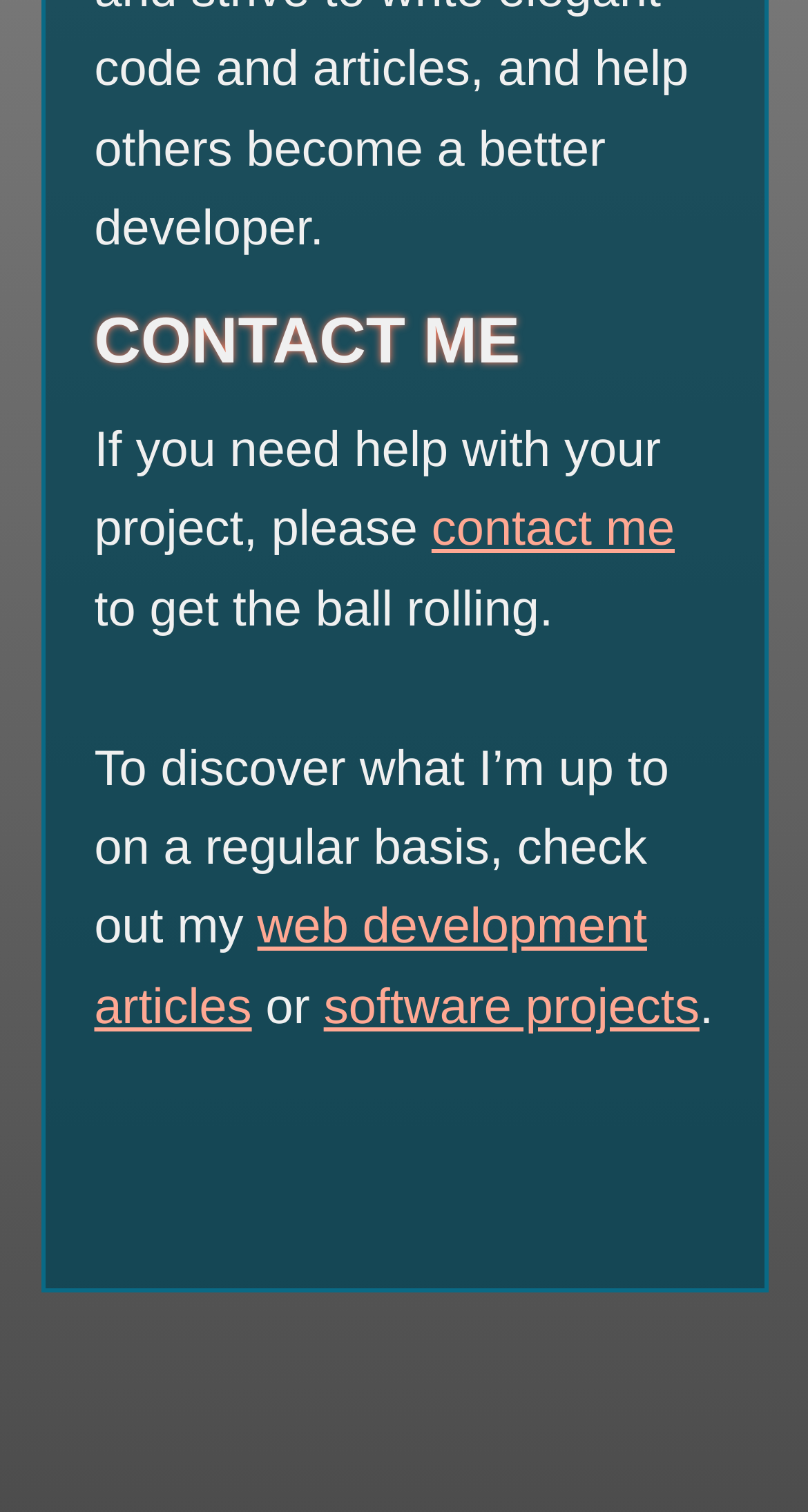Identify the bounding box coordinates for the UI element described by the following text: "alt="UFO Insight"". Provide the coordinates as four float numbers between 0 and 1, in the format [left, top, right, bottom].

None